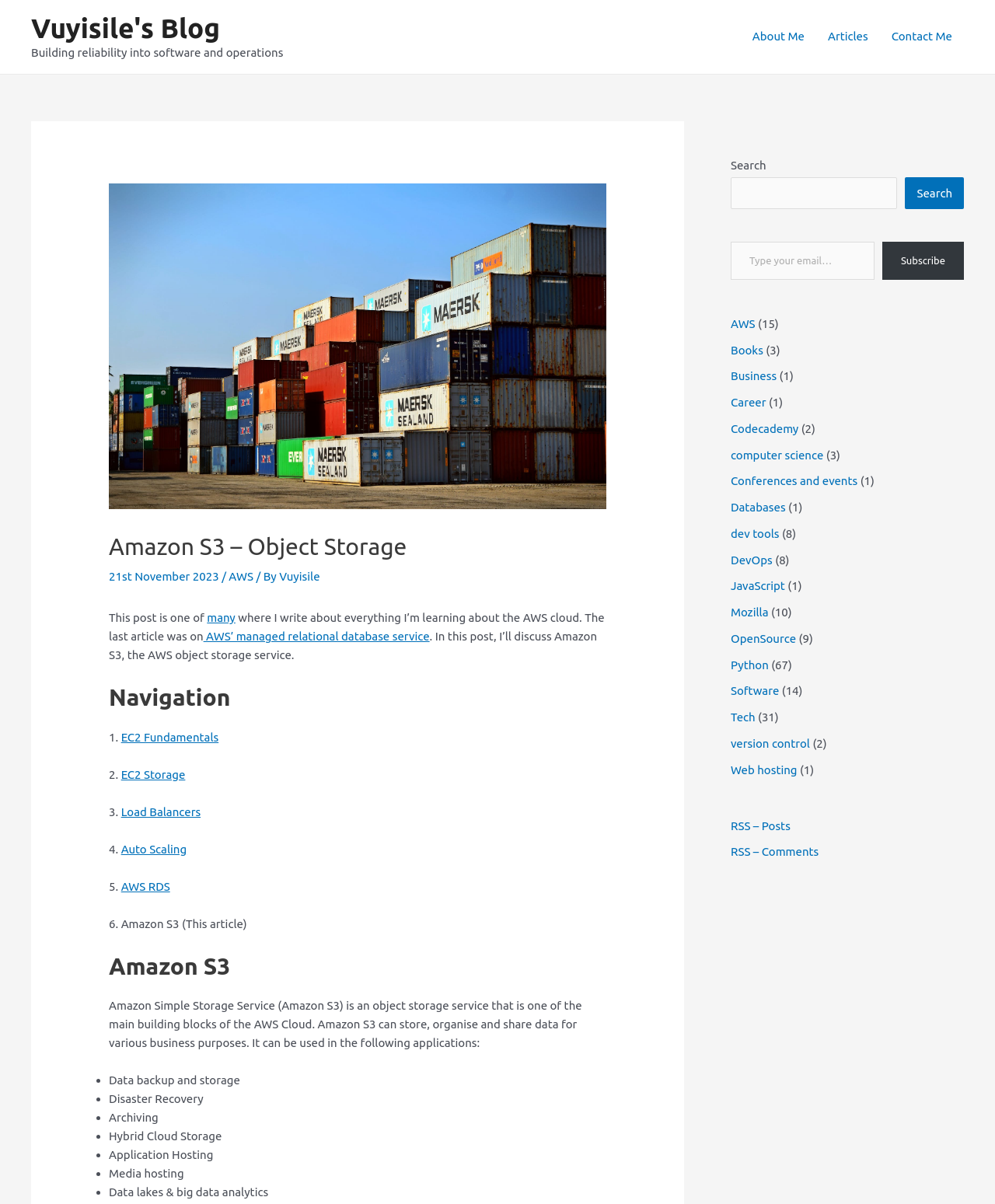How many articles are linked under 'Navigation'? Based on the screenshot, please respond with a single word or phrase.

6